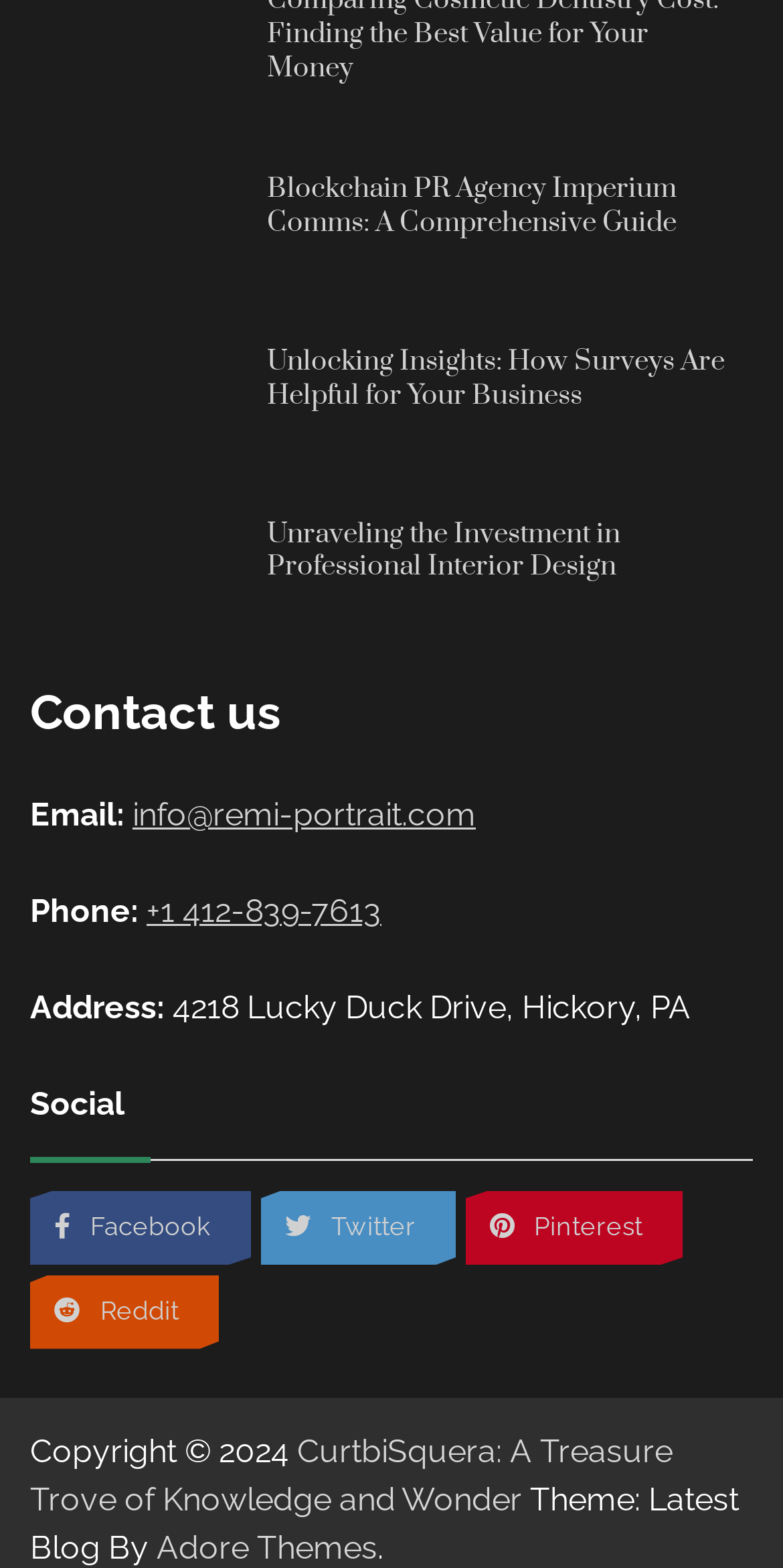What is the address of the company?
Give a detailed explanation using the information visible in the image.

The question asks for the address of the company, which can be found in the static text element with the text '4218 Lucky Duck Drive, Hickory, PA' under the 'Address:' static text element.